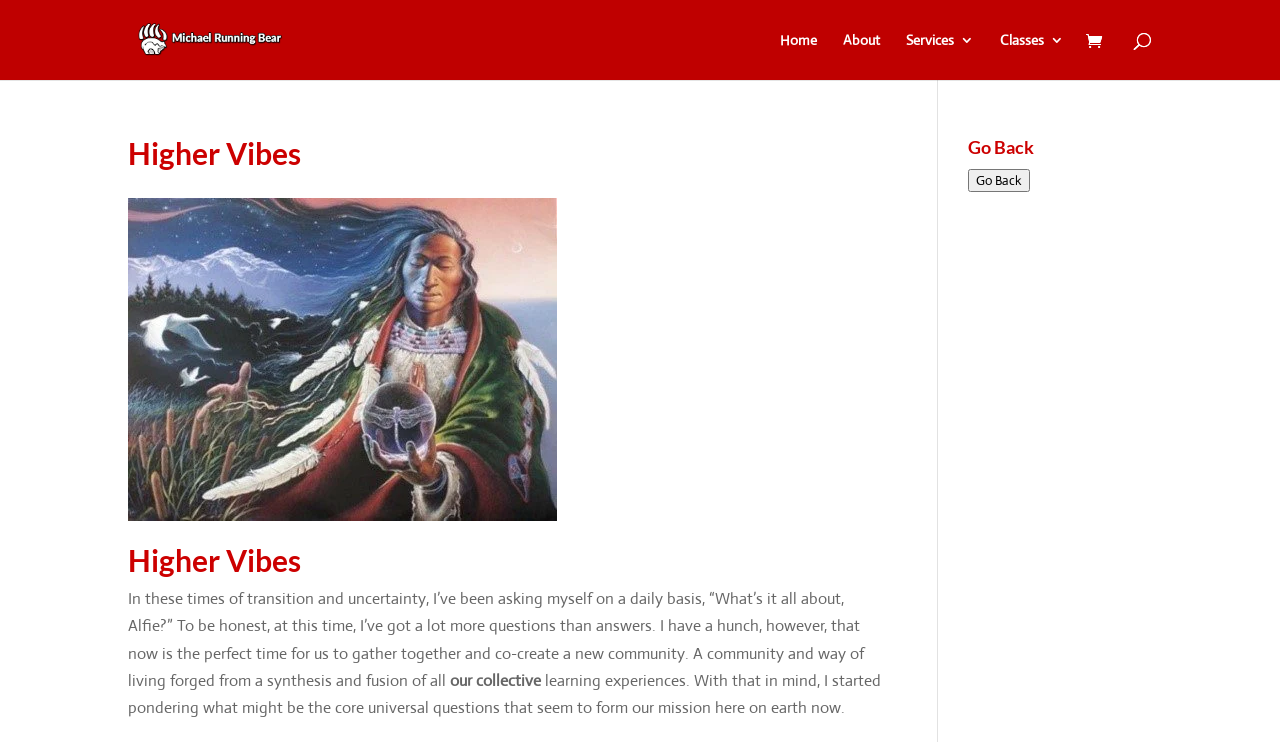Describe in detail what you see on the webpage.

The webpage appears to be a personal blog or website titled "Higher Vibes - Michael Running Bear". At the top left, there is a link to the website's homepage, accompanied by a small image of Michael Running Bear. 

To the right of the image, there are several navigation links, including "Home", "About", "Services 3", "Classes 3", and a mysterious link represented by an icon '\ue07a'. 

Below the navigation links, there is a search bar that spans almost the entire width of the page. 

The main content of the webpage is divided into two sections. The top section has a heading "Higher Vibes" and appears to be a title or a logo. 

The bottom section has another heading "Higher Vibes" and contains a lengthy paragraph of text. The text discusses the author's introspection and questioning during times of transition and uncertainty, and their desire to create a new community. The text is broken into three parts, with the middle part "our collective" standing out slightly. 

At the bottom right of the page, there is a heading "Go Back" and a corresponding button.